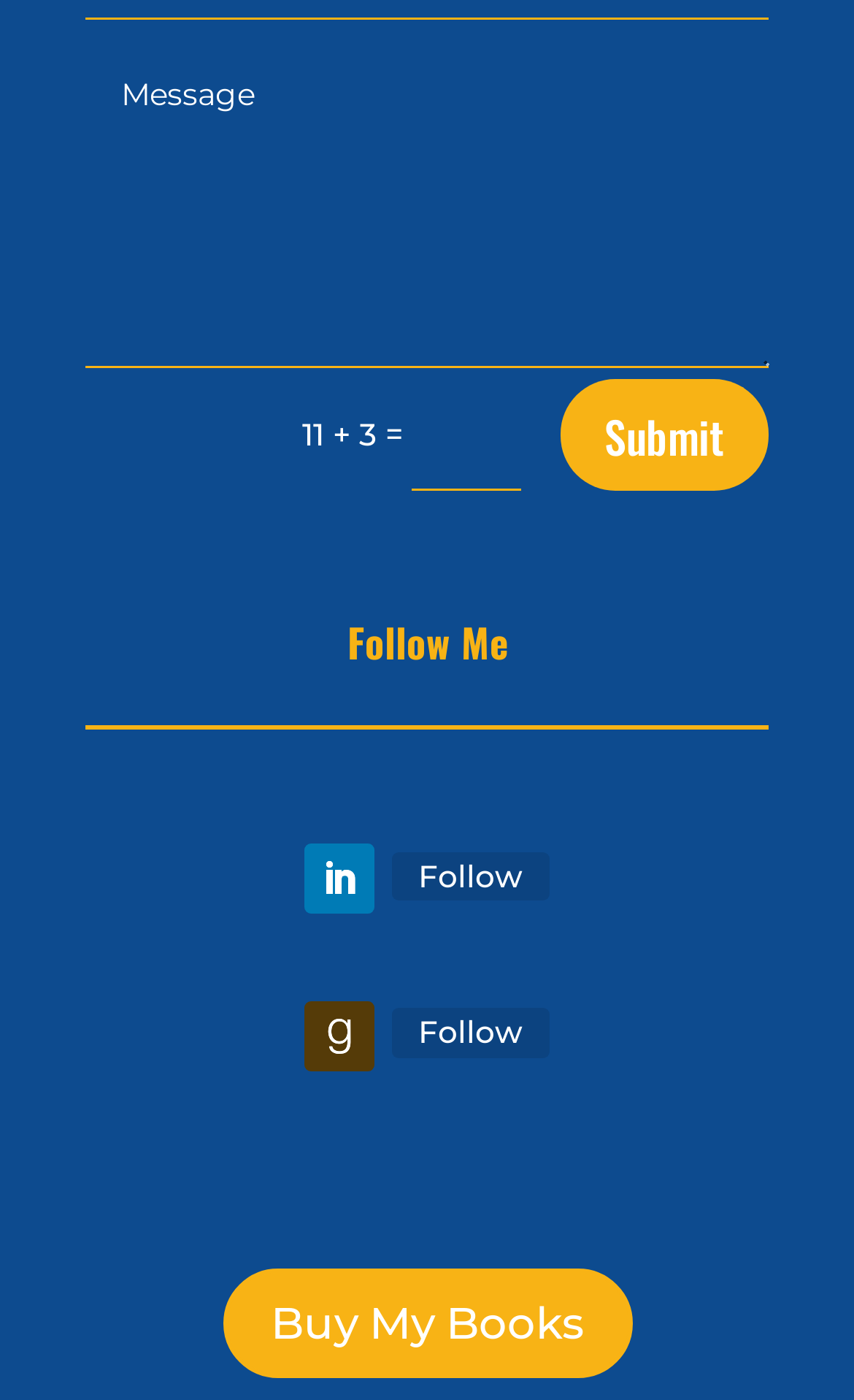Utilize the details in the image to give a detailed response to the question: What is the operator in the math equation?

The operator in the math equation is '+' because the StaticText element with OCR text '11 + 3' and bounding box coordinates [0.354, 0.297, 0.441, 0.325] indicates a math equation with '+' as the operator.